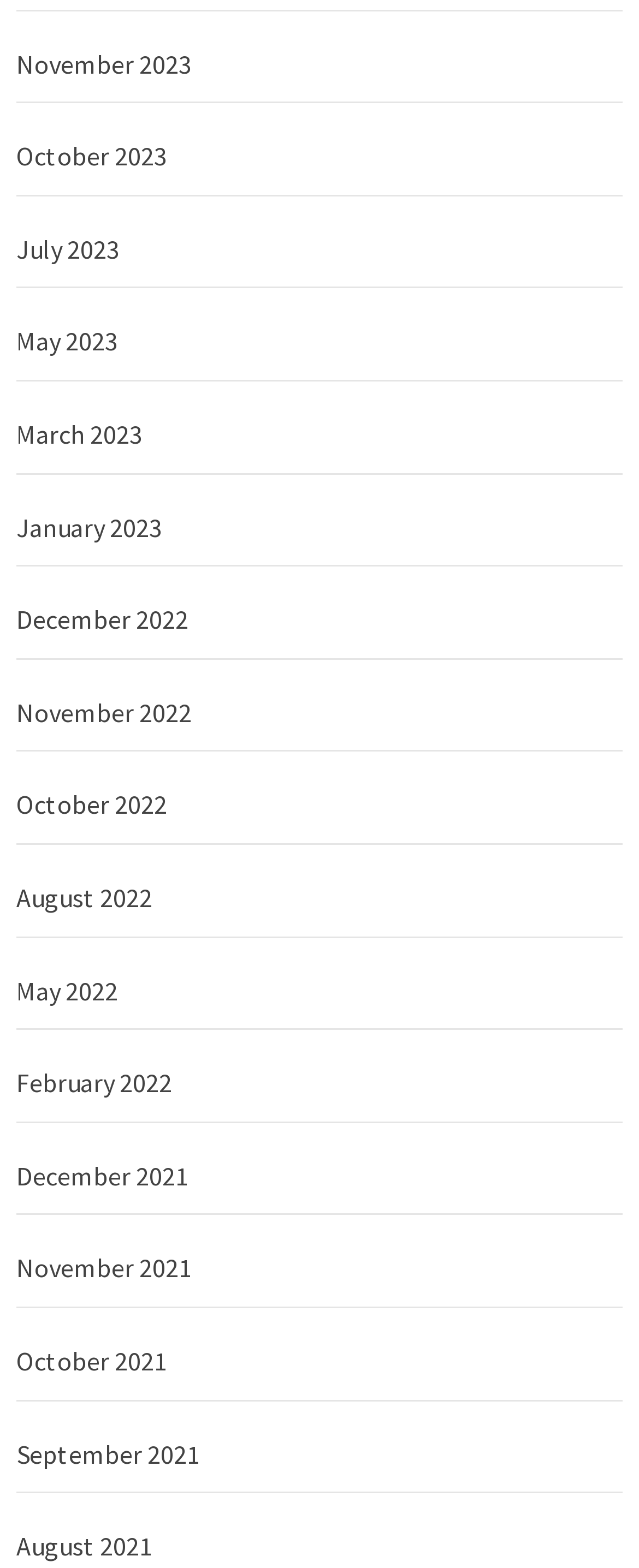Please locate the bounding box coordinates of the element's region that needs to be clicked to follow the instruction: "view September 2021". The bounding box coordinates should be provided as four float numbers between 0 and 1, i.e., [left, top, right, bottom].

[0.026, 0.904, 0.974, 0.953]